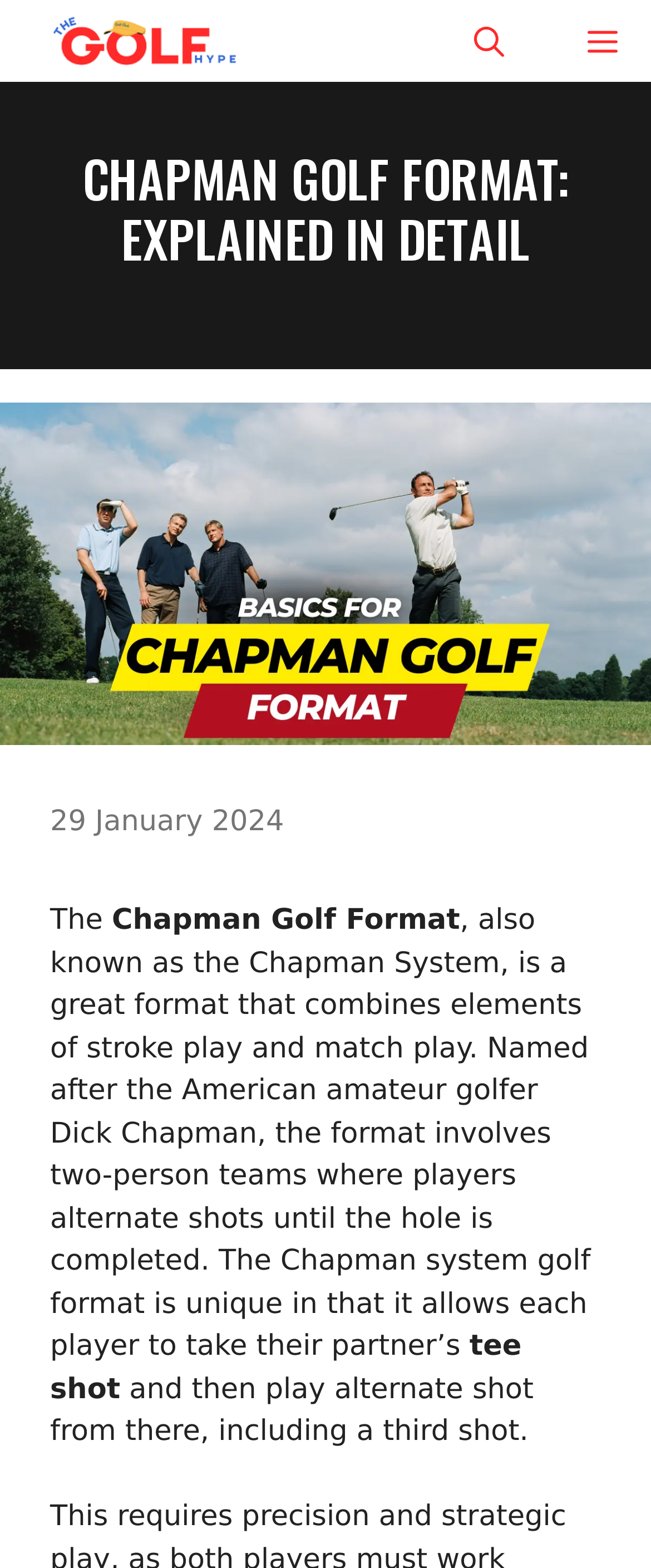What is the format of the Chapman system golf?
Please look at the screenshot and answer in one word or a short phrase.

Two-person teams